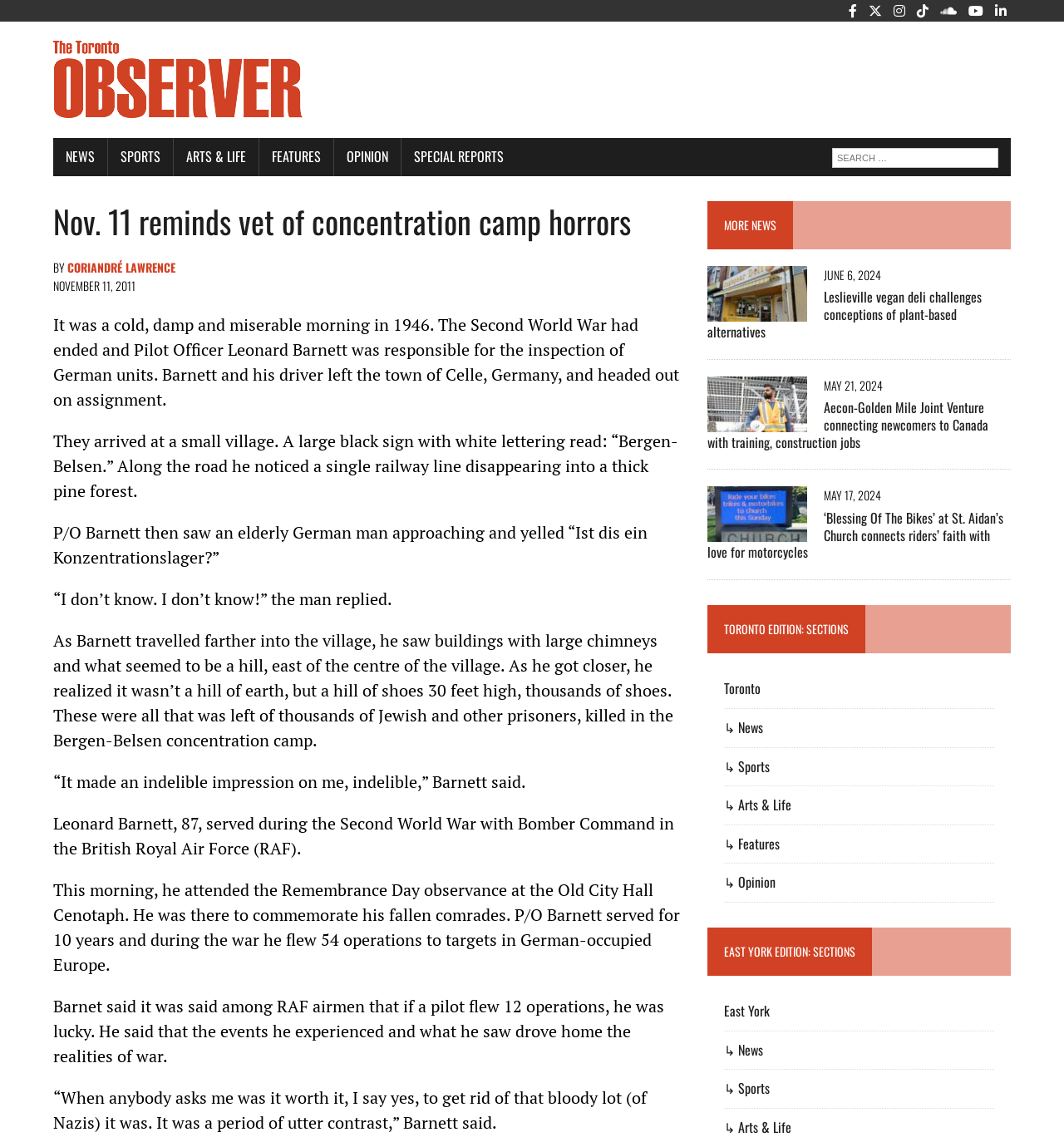Identify the bounding box coordinates for the region to click in order to carry out this instruction: "Filter the results". Provide the coordinates using four float numbers between 0 and 1, formatted as [left, top, right, bottom].

None